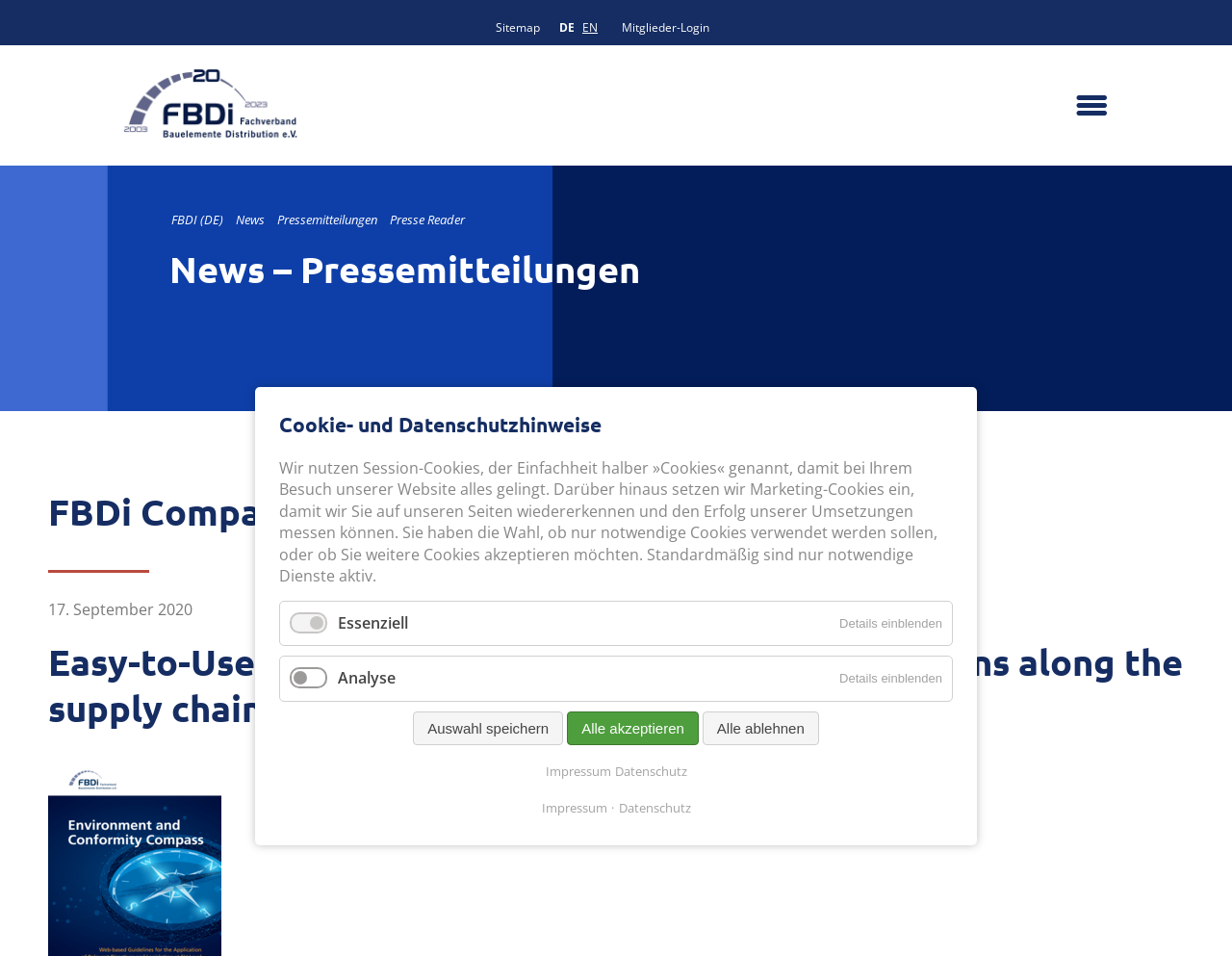What is the date mentioned on the webpage?
Refer to the image and offer an in-depth and detailed answer to the question.

I found the date mentioned on the webpage by looking at the '17. September 2020' text element, which is a specific date.